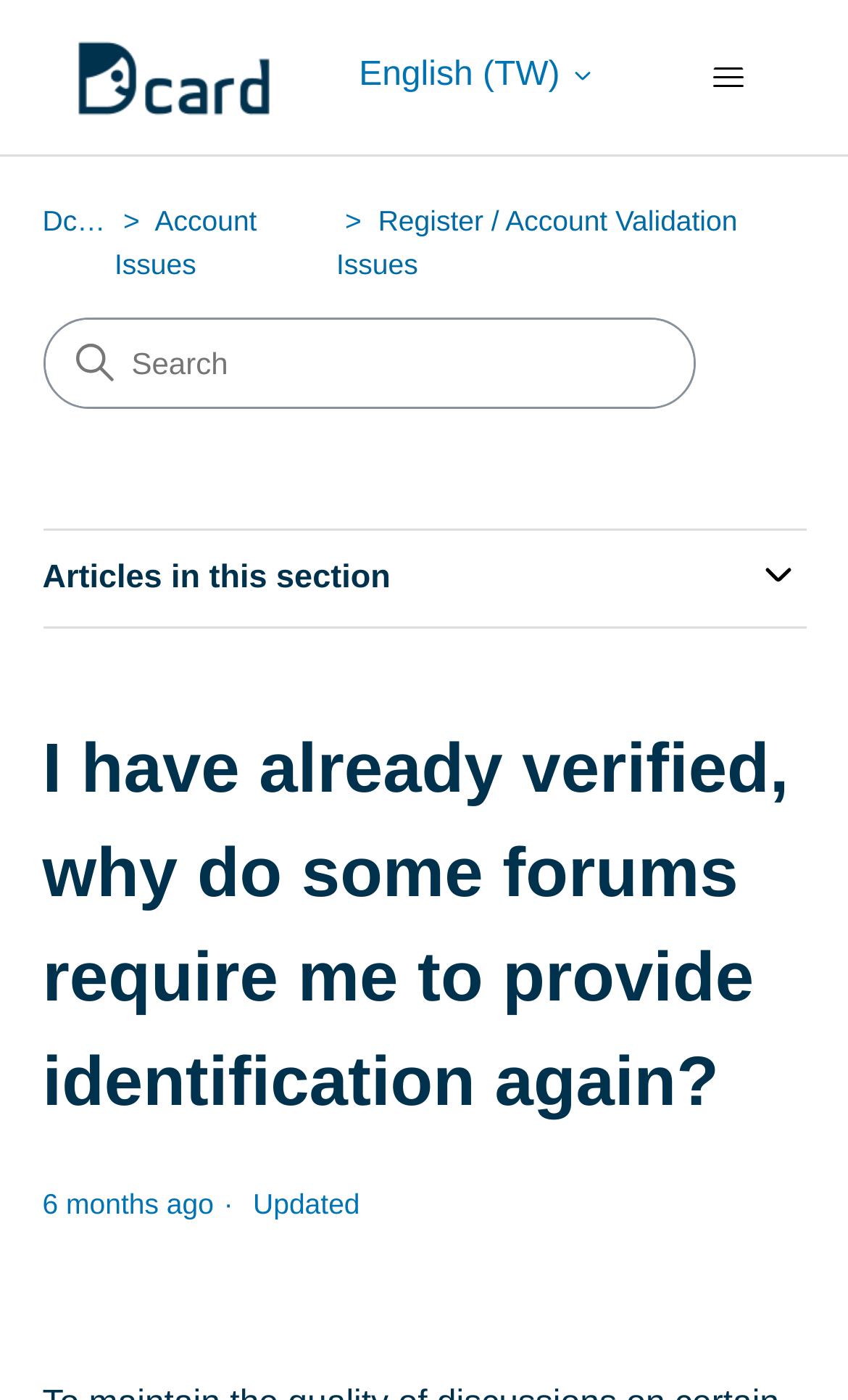Find the bounding box coordinates of the clickable region needed to perform the following instruction: "Toggle navigation menu". The coordinates should be provided as four float numbers between 0 and 1, i.e., [left, top, right, bottom].

[0.768, 0.03, 0.95, 0.08]